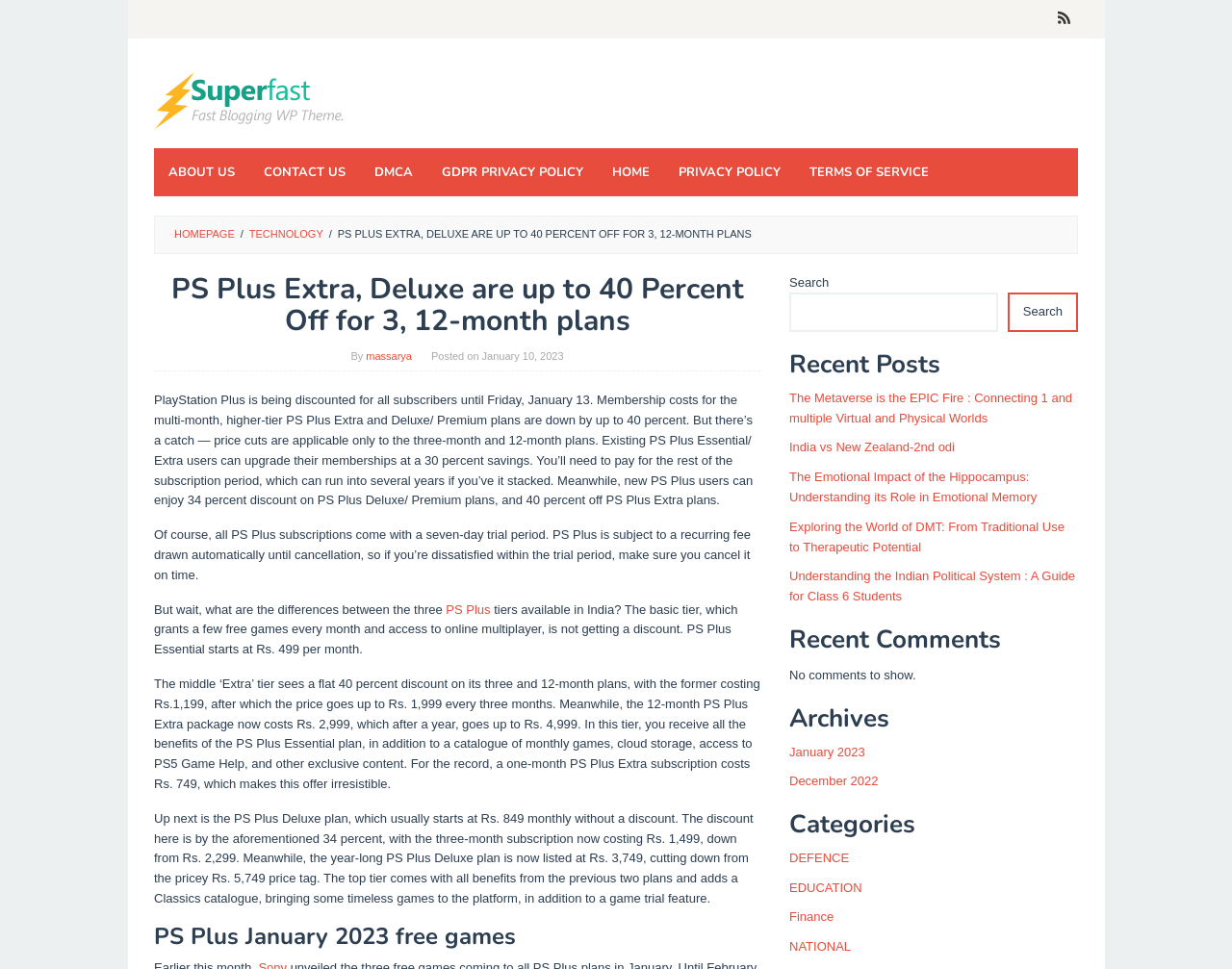Answer the question in one word or a short phrase:
What is the discount on PS Plus Extra and Deluxe plans?

Up to 40 percent